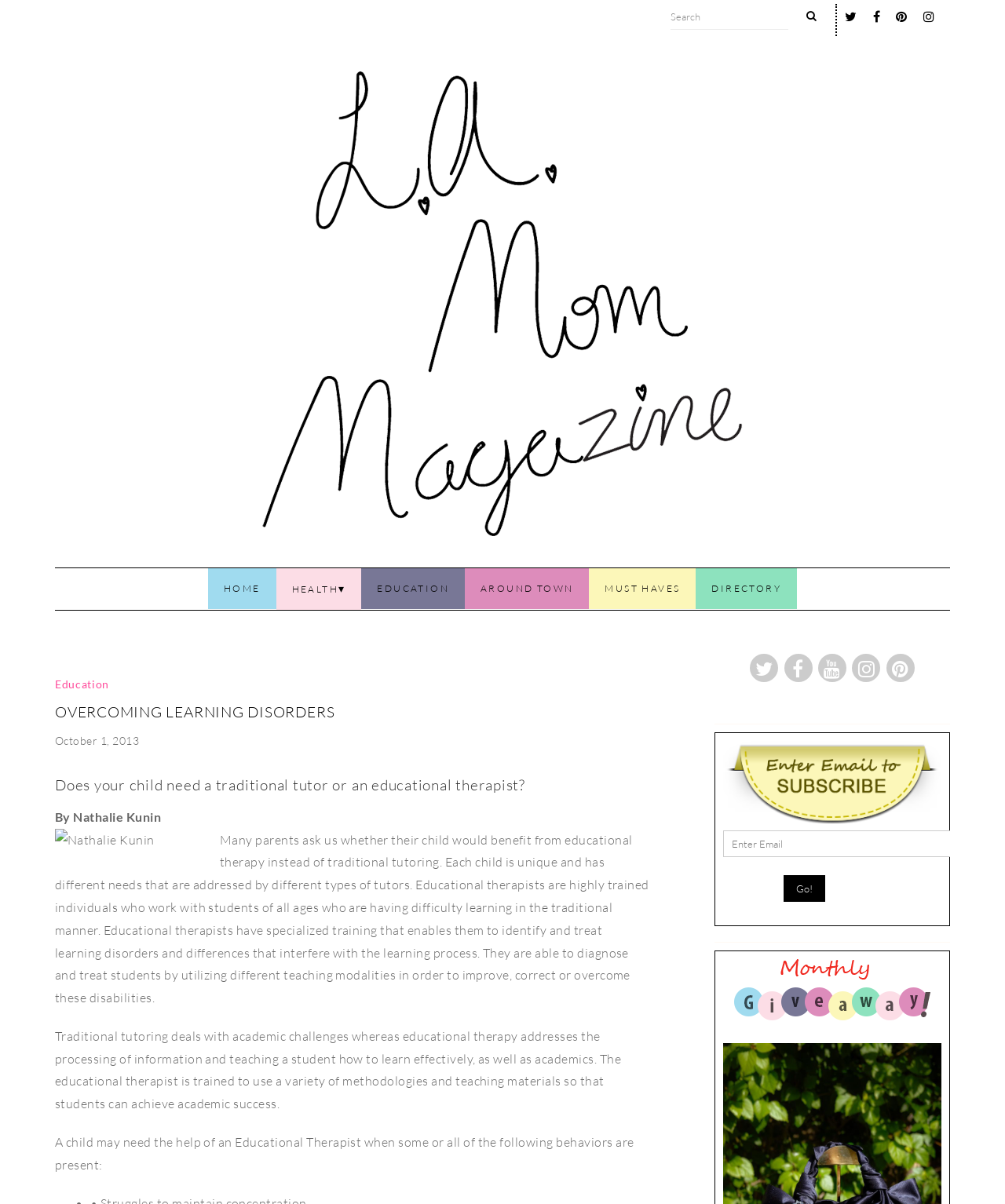What is the difference between traditional tutoring and educational therapy? Please answer the question using a single word or phrase based on the image.

Academic challenges vs processing of information